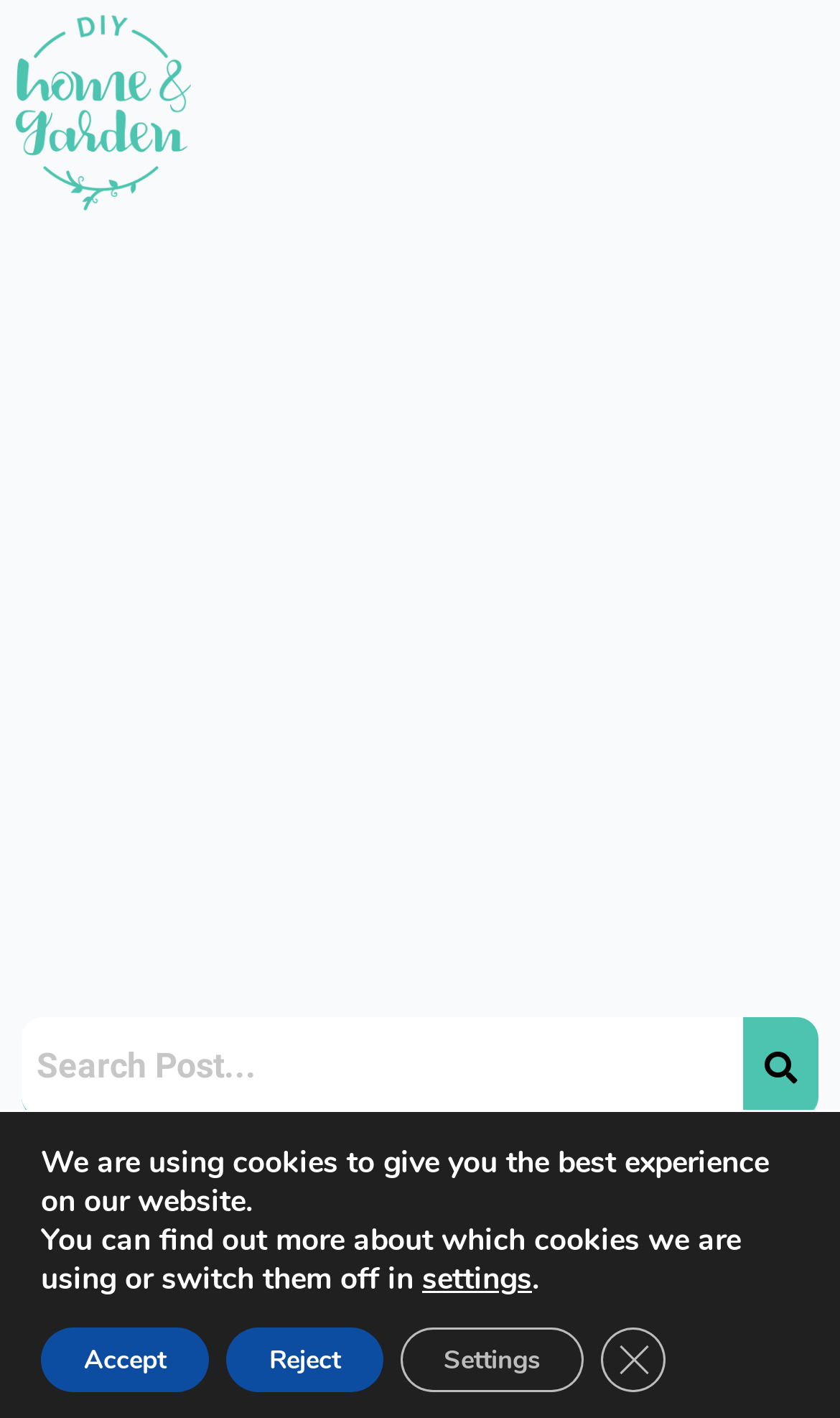Identify the bounding box coordinates of the region that needs to be clicked to carry out this instruction: "open menu". Provide these coordinates as four float numbers ranging from 0 to 1, i.e., [left, top, right, bottom].

[0.106, 0.842, 0.194, 0.899]